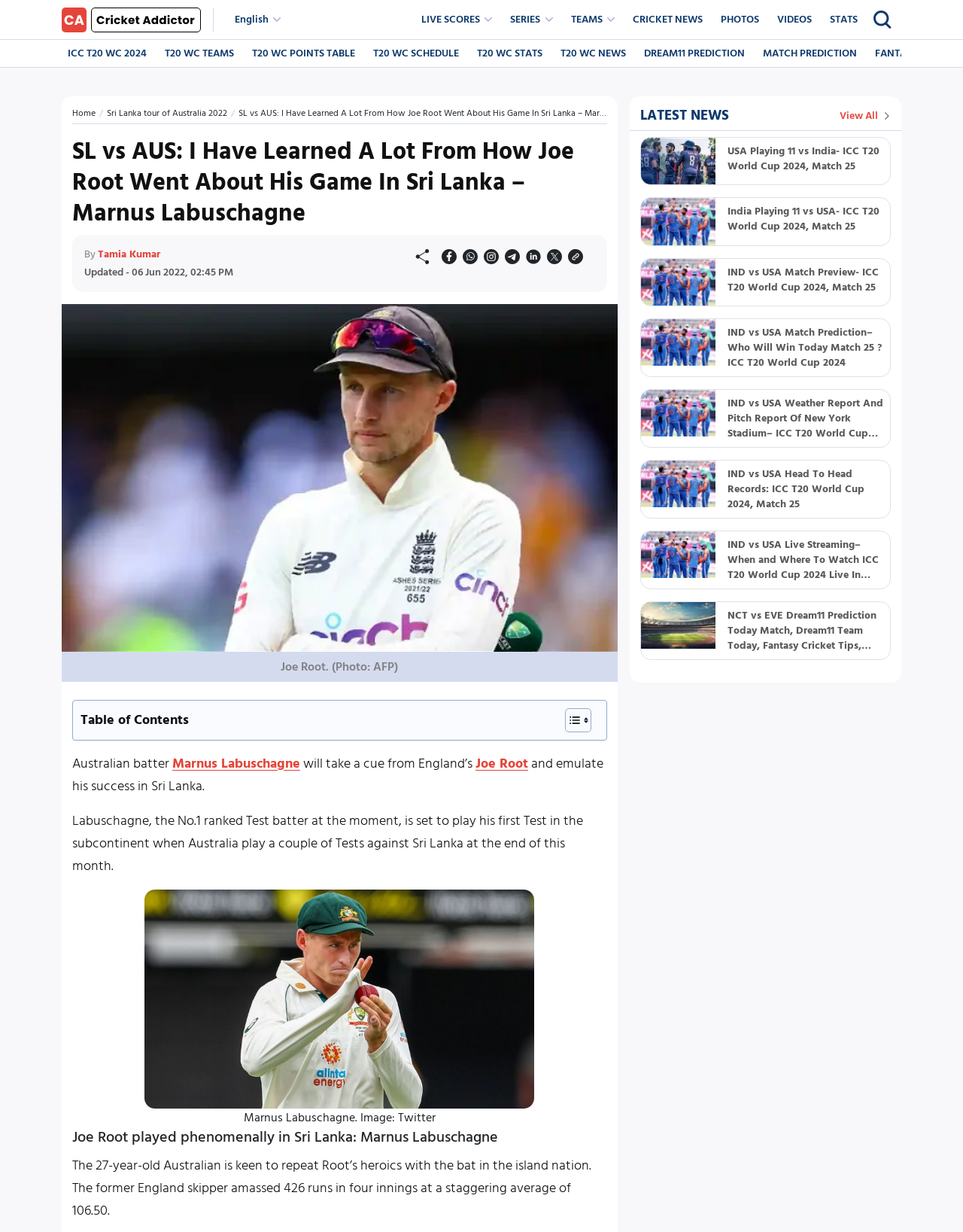Determine the bounding box coordinates of the clickable region to carry out the instruction: "View the 'CRICKET NEWS' page".

[0.651, 0.005, 0.736, 0.027]